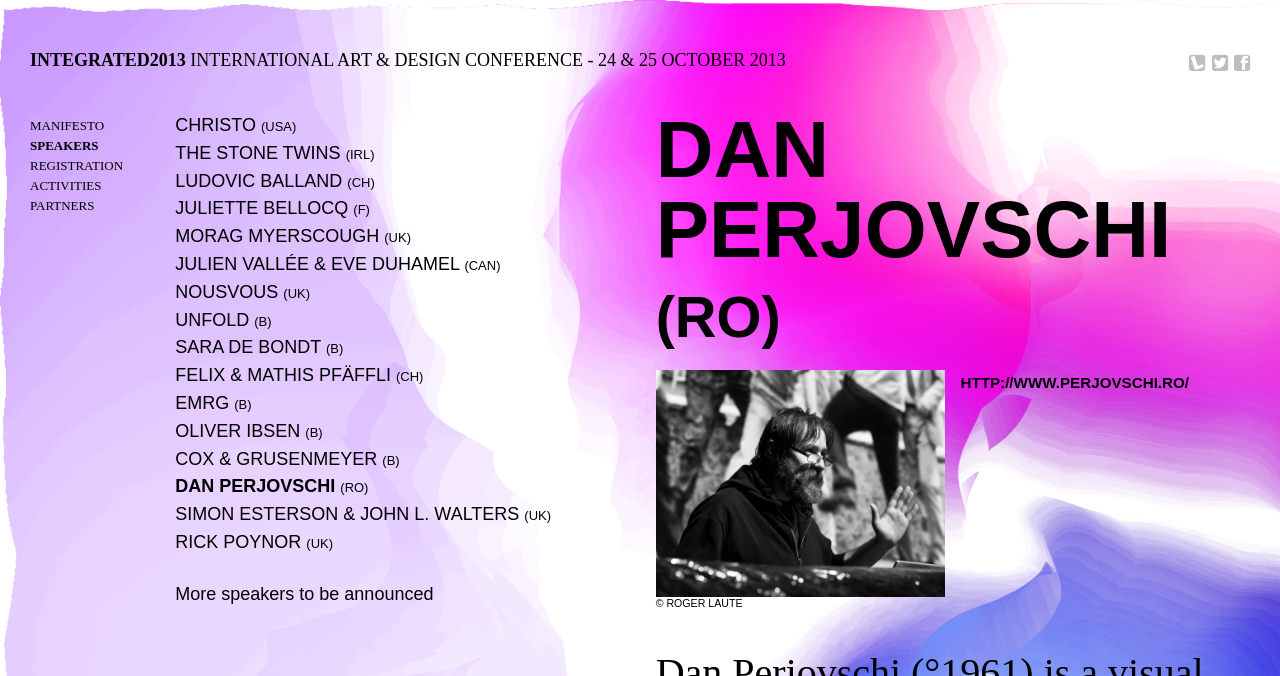Using the provided element description: "Felix & Mathis Pfäffli", determine the bounding box coordinates of the corresponding UI element in the screenshot.

[0.137, 0.54, 0.305, 0.57]